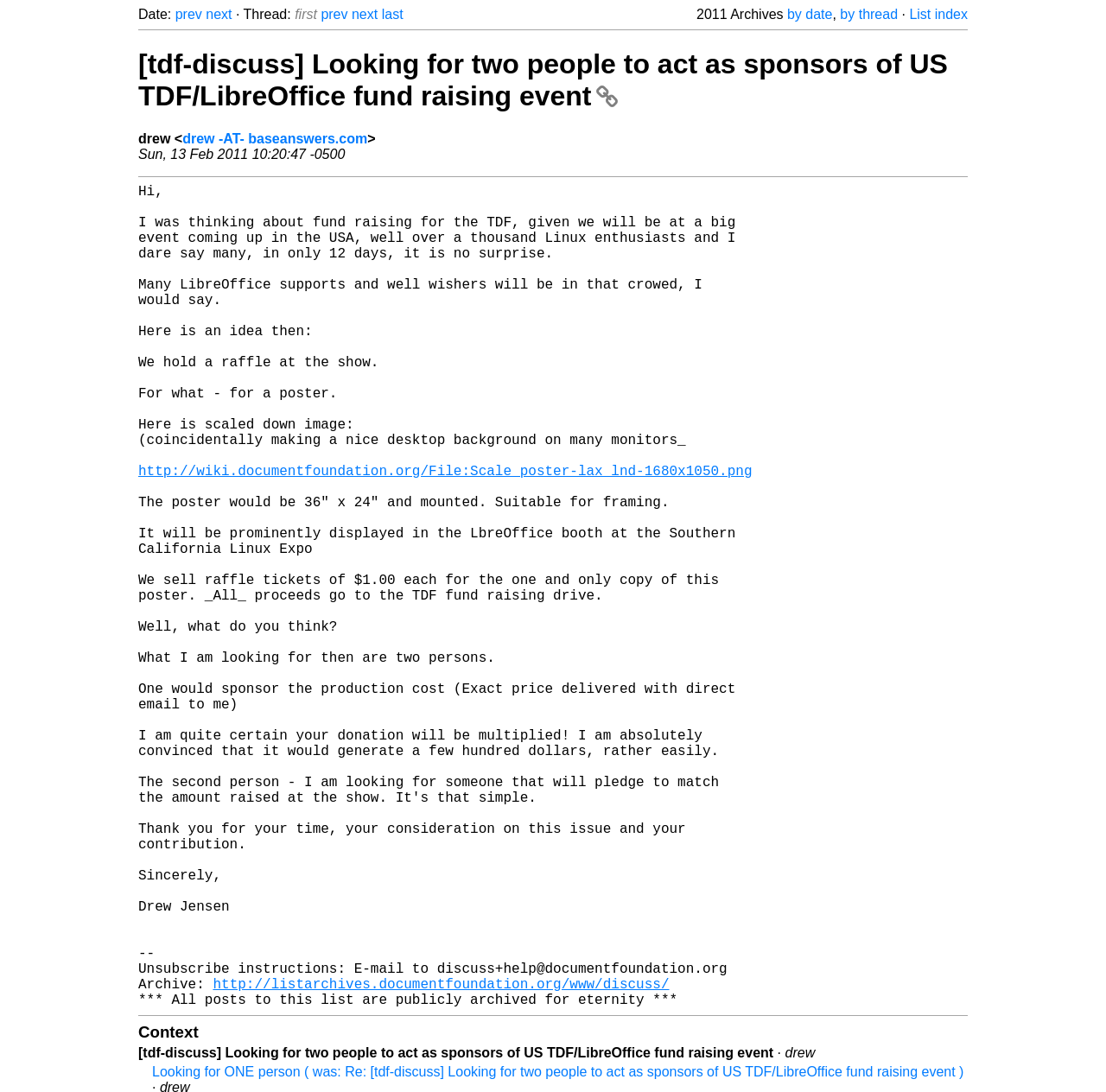Determine the bounding box coordinates of the target area to click to execute the following instruction: "Read the post by drew."

[0.125, 0.12, 0.165, 0.134]